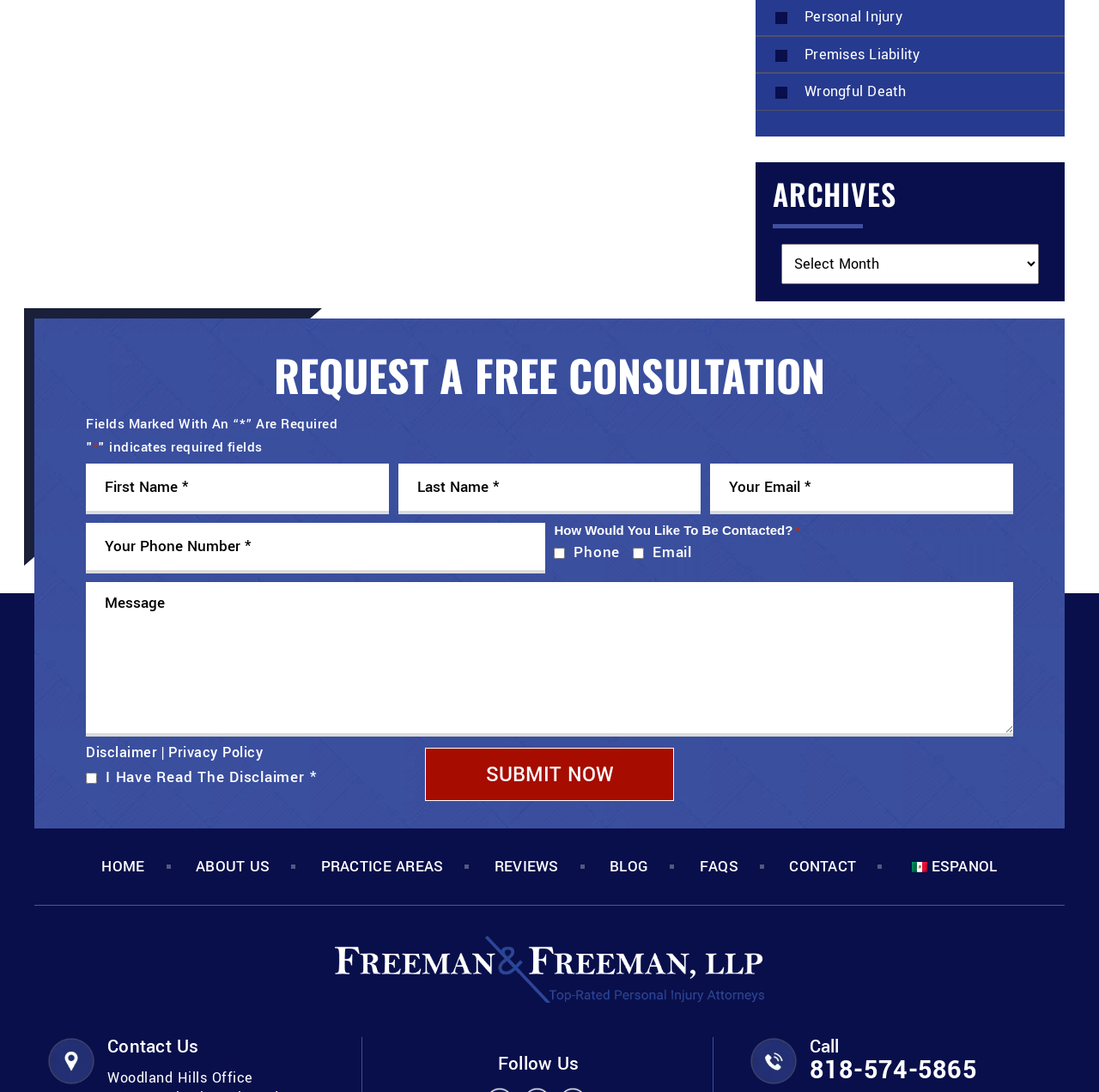What language is the 'es_MX ESPANOL' link for?
Please give a detailed and elaborate answer to the question based on the image.

The link 'es_MX ESPANOL' is accompanied by a flag icon, which is likely the flag of Mexico. This suggests that the link is for a Spanish-language version of the website, possibly targeted at users in Mexico.